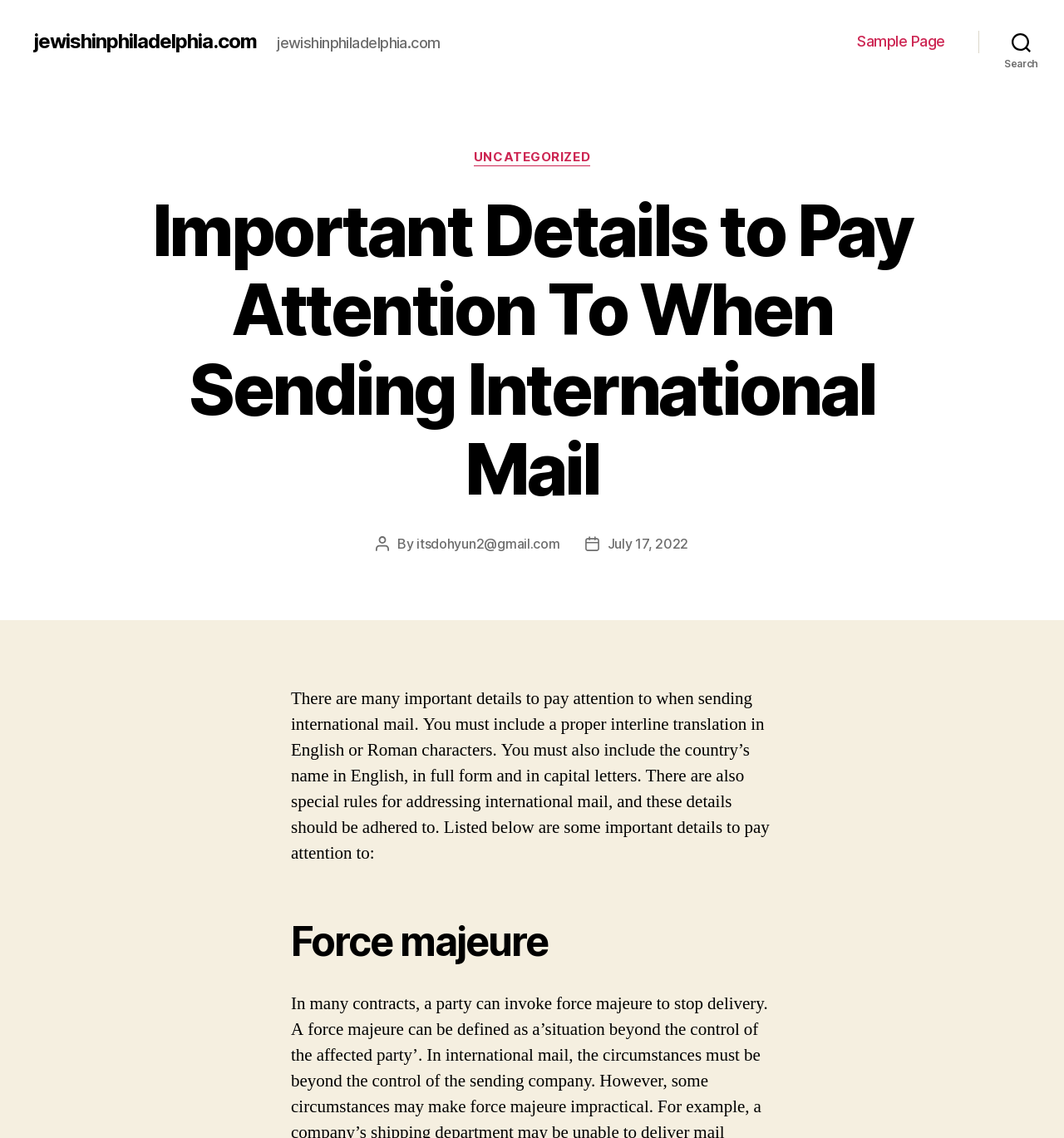What is the subtopic of the article?
Using the visual information, respond with a single word or phrase.

Force majeure